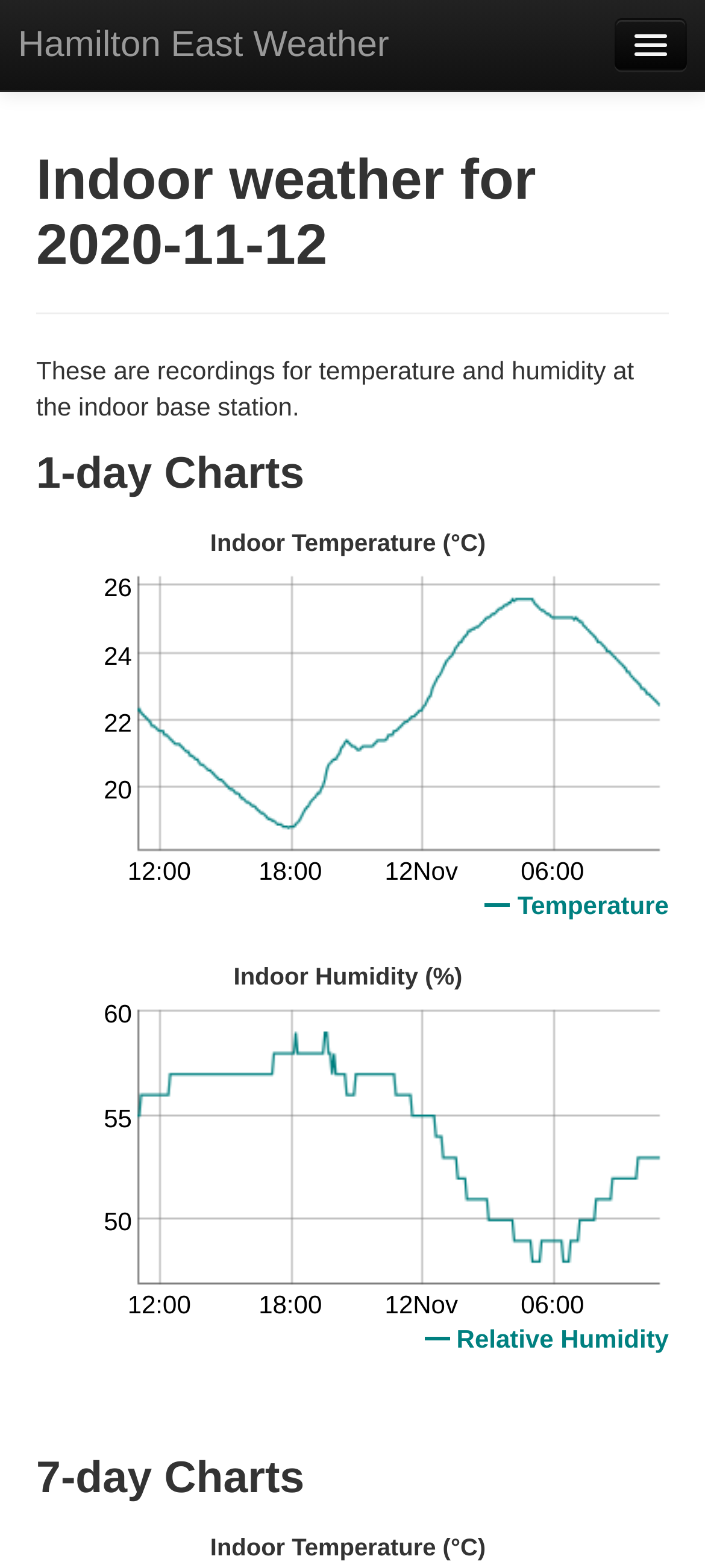Locate the bounding box of the UI element described by: "Now" in the given webpage screenshot.

[0.013, 0.052, 0.987, 0.096]